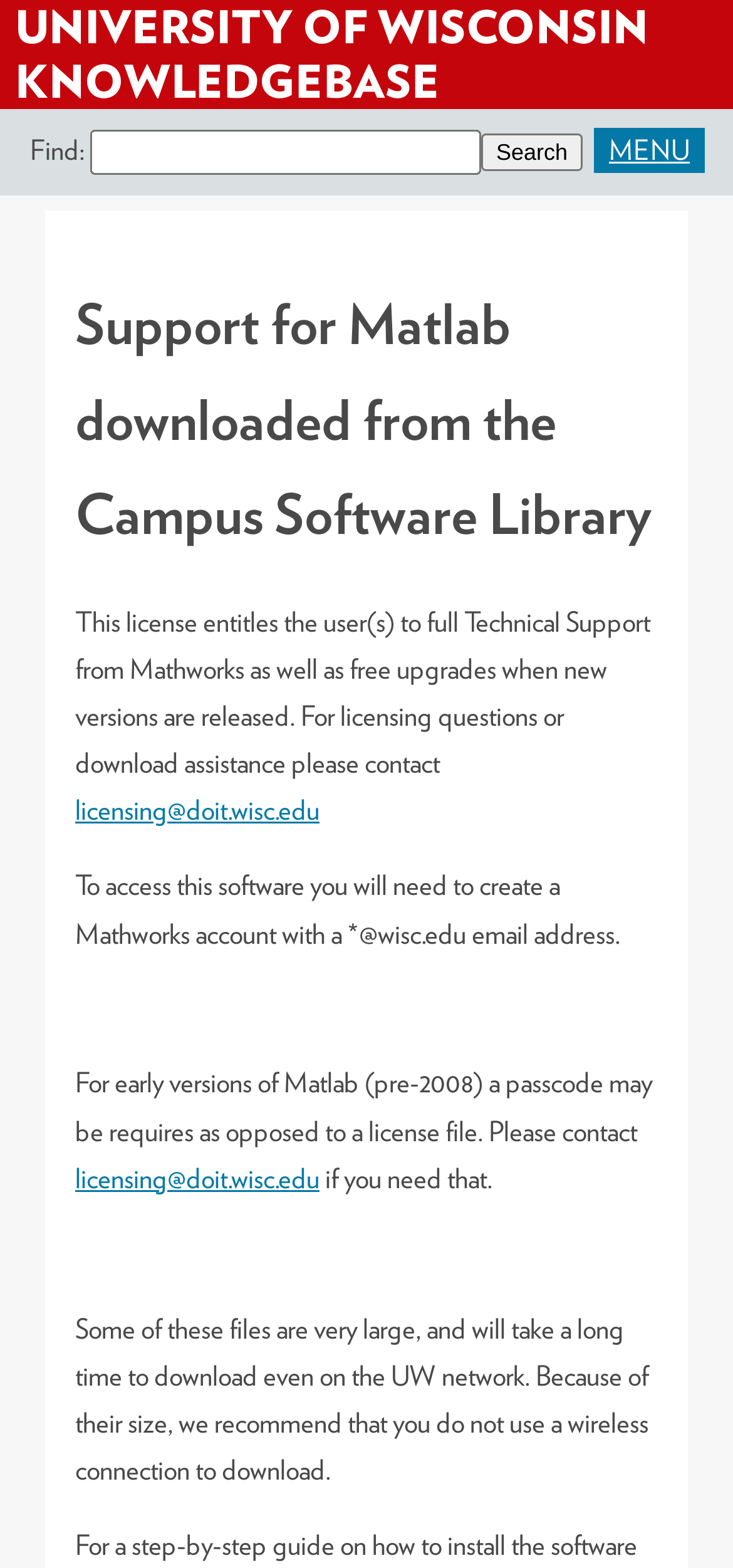Calculate the bounding box coordinates of the UI element given the description: "licensing@doit.wisc.edu".

[0.103, 0.507, 0.436, 0.528]